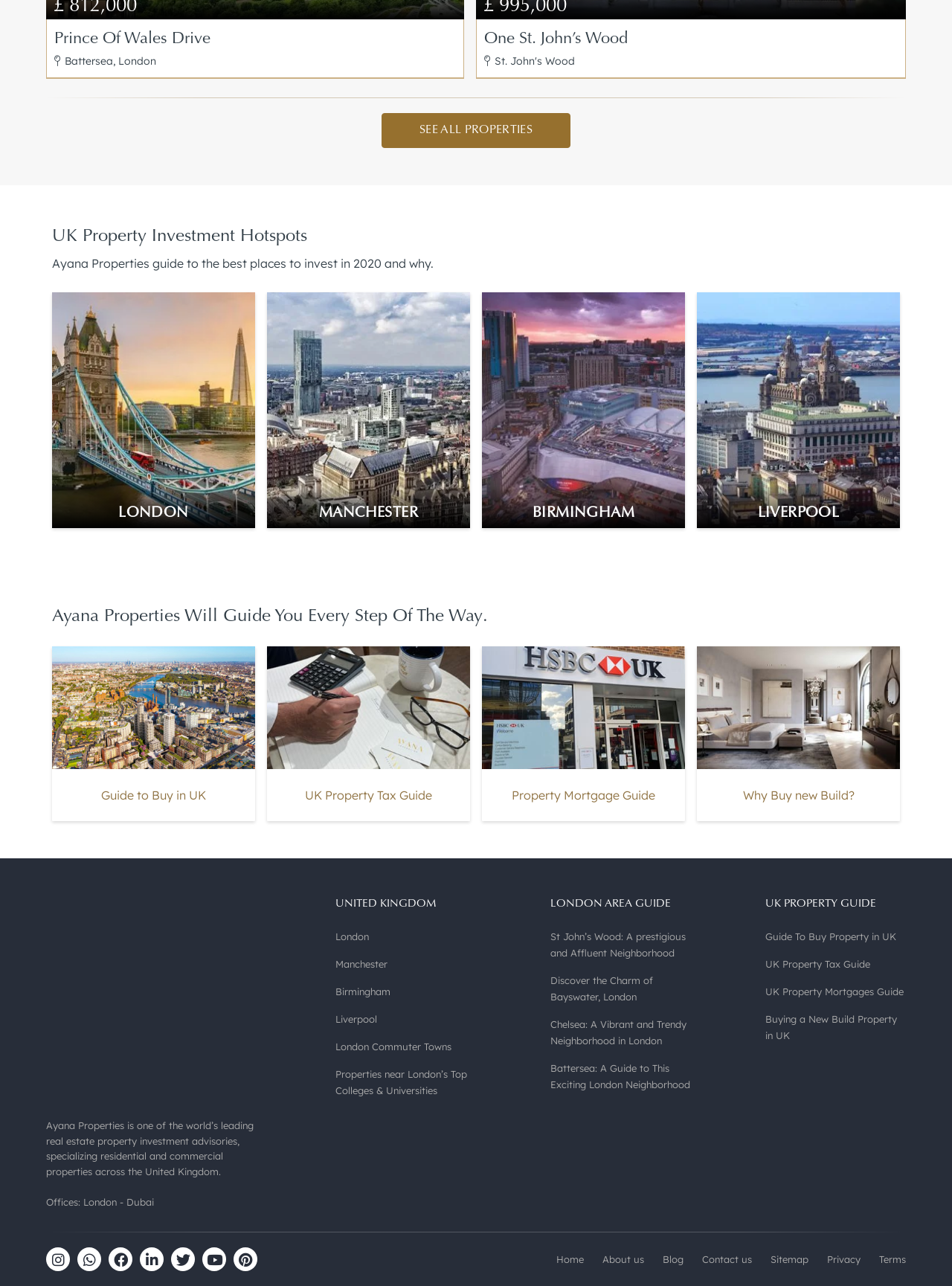Provide a short, one-word or phrase answer to the question below:
What is the name of the prestigious and affluent neighborhood in London?

St John’s Wood